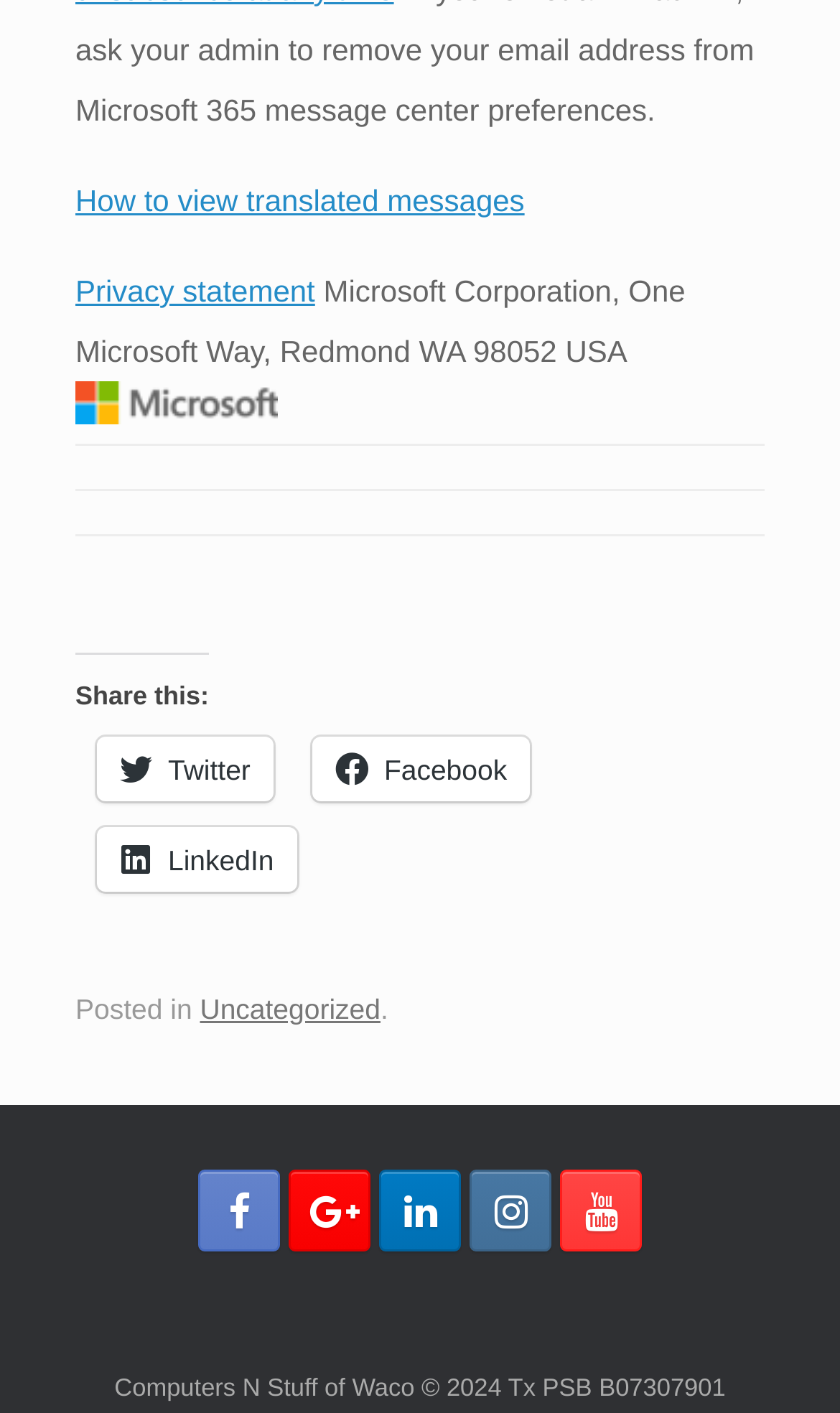Find the bounding box coordinates for the element described here: "aria-label="Quick actions"".

None